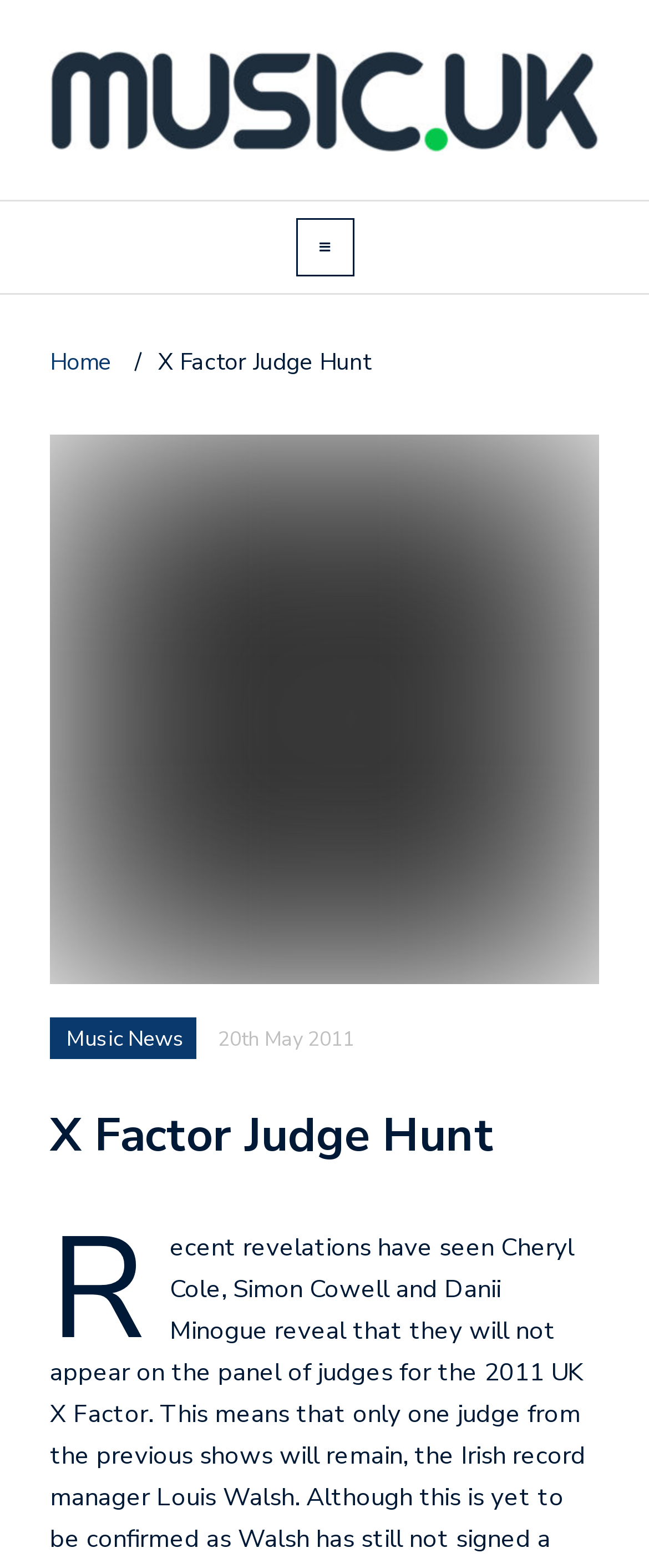Answer the question using only one word or a concise phrase: What is the name of the website?

Music.co.uk